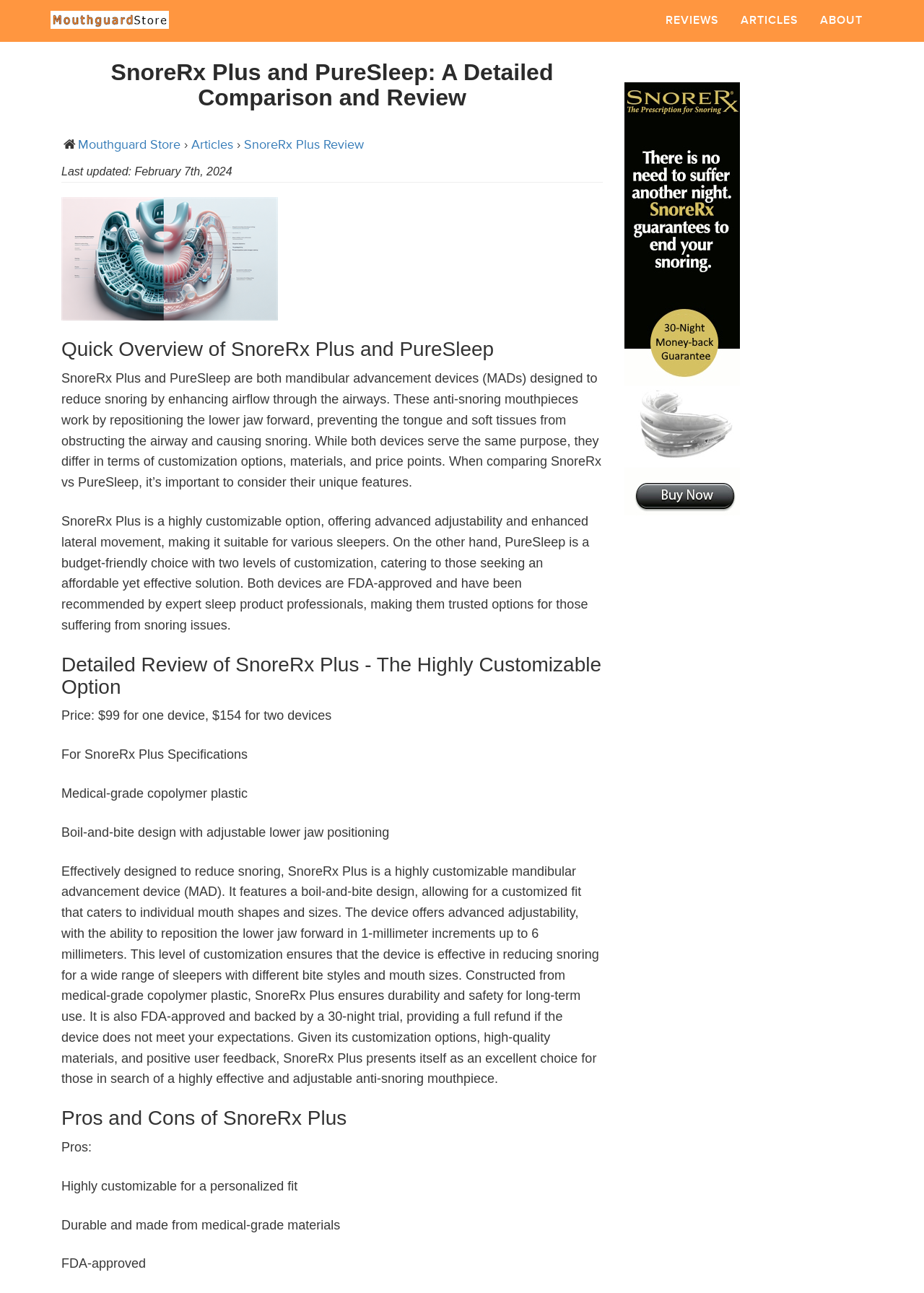Using the webpage screenshot and the element description alt="Mouthguard Store" title="Mouthguard Store", determine the bounding box coordinates. Specify the coordinates in the format (top-left x, top-left y, bottom-right x, bottom-right y) with values ranging from 0 to 1.

[0.055, 0.005, 0.183, 0.016]